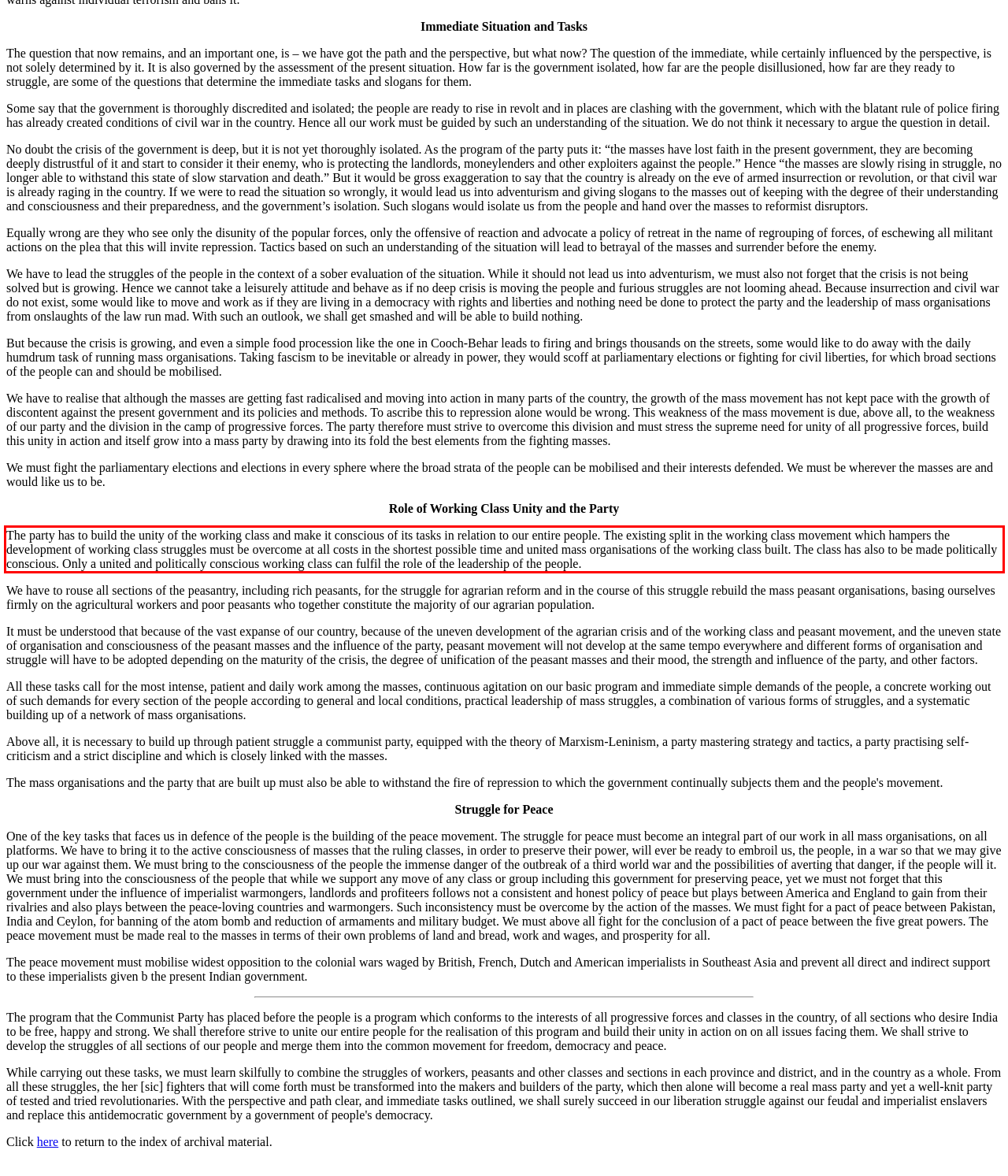Please extract the text content from the UI element enclosed by the red rectangle in the screenshot.

The party has to build the unity of the working class and make it conscious of its tasks in relation to our entire people. The existing split in the working class movement which hampers the development of working class struggles must be overcome at all costs in the shortest possible time and united mass organisations of the working class built. The class has also to be made politically conscious. Only a united and politically conscious working class can fulfil the role of the leadership of the people.